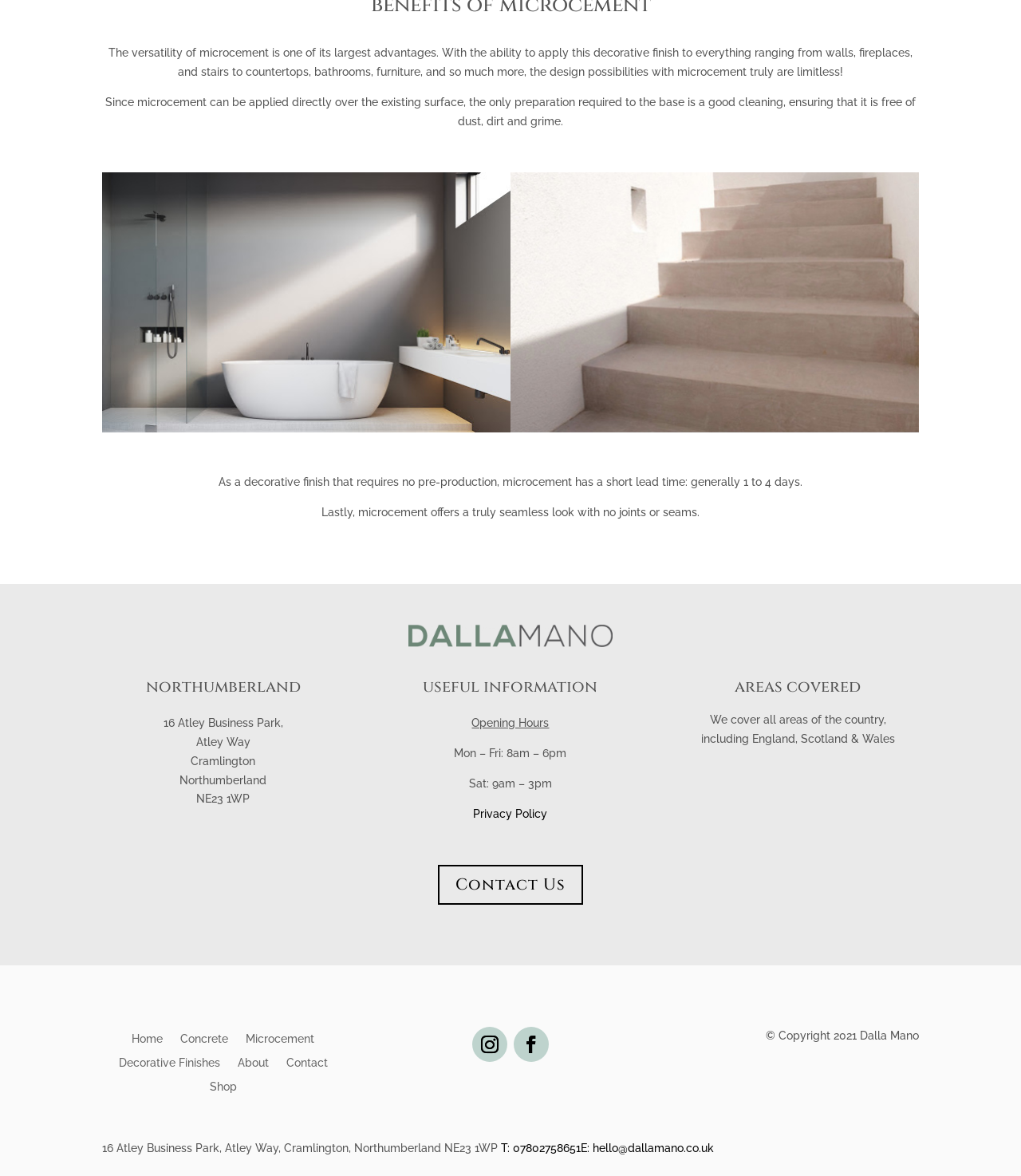Please determine the bounding box coordinates of the section I need to click to accomplish this instruction: "Click on the 'Contact Us' link".

[0.429, 0.735, 0.571, 0.769]